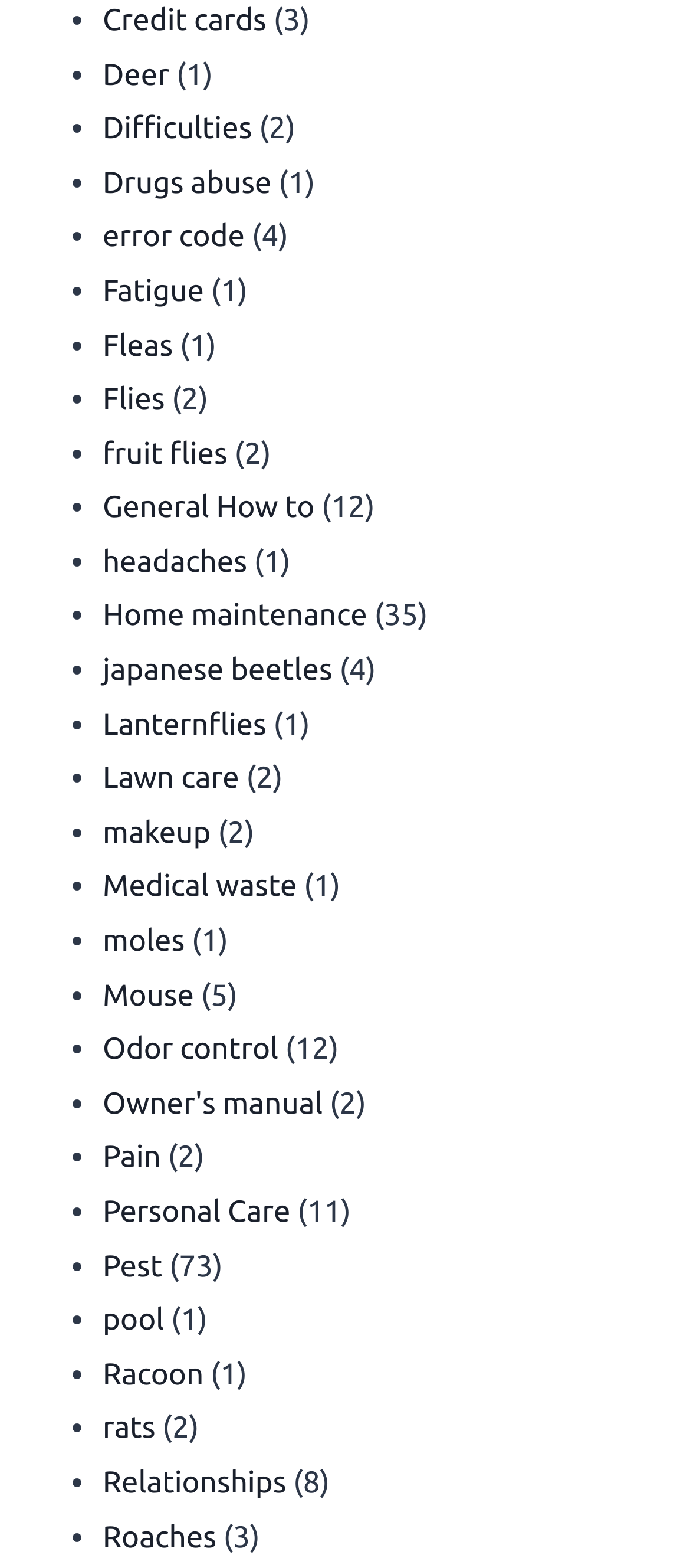Please answer the following query using a single word or phrase: 
What is the first link on the webpage?

Credit cards